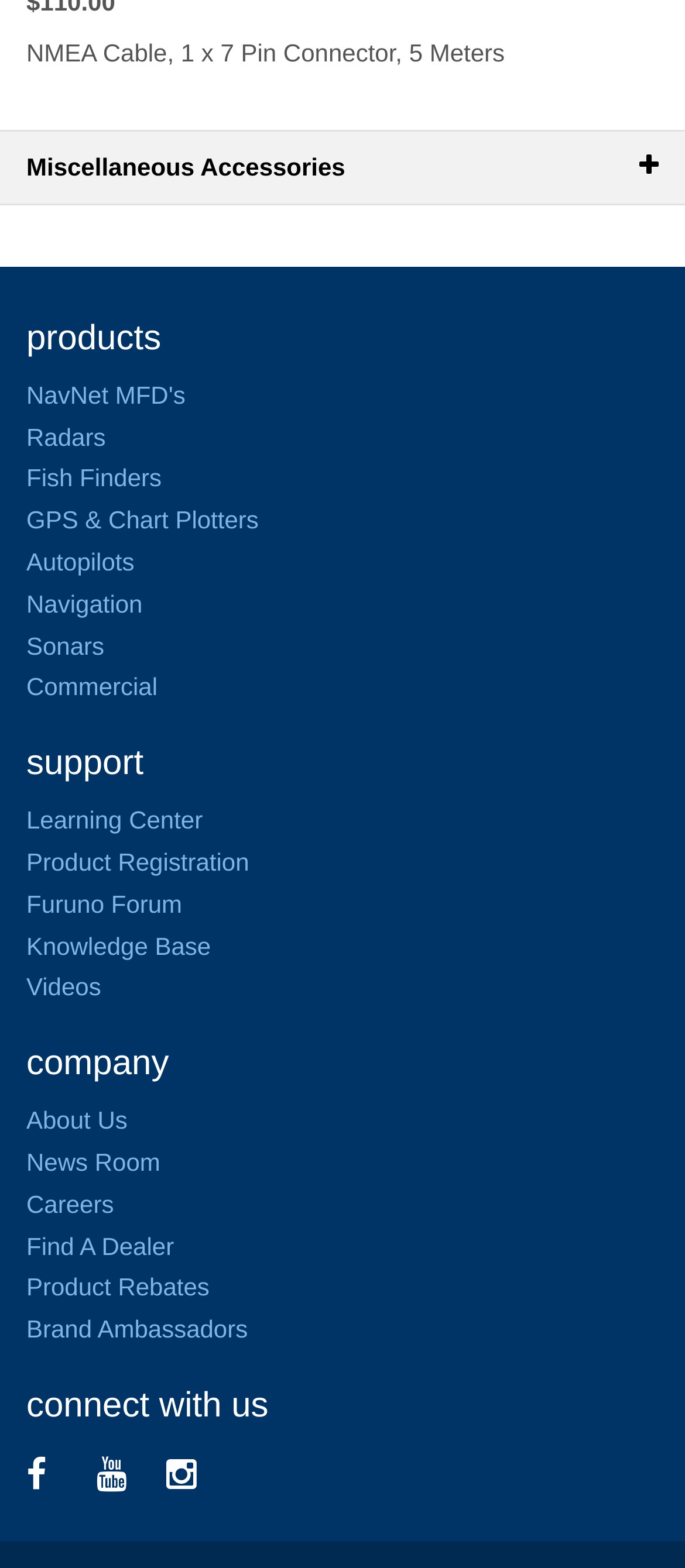What categories are available under Miscellaneous Accessories?
Please utilize the information in the image to give a detailed response to the question.

The categories are obtained from the heading elements under the ' Miscellaneous Accessories' heading. The categories are 'products', 'support', 'company', and 'connect with us'.